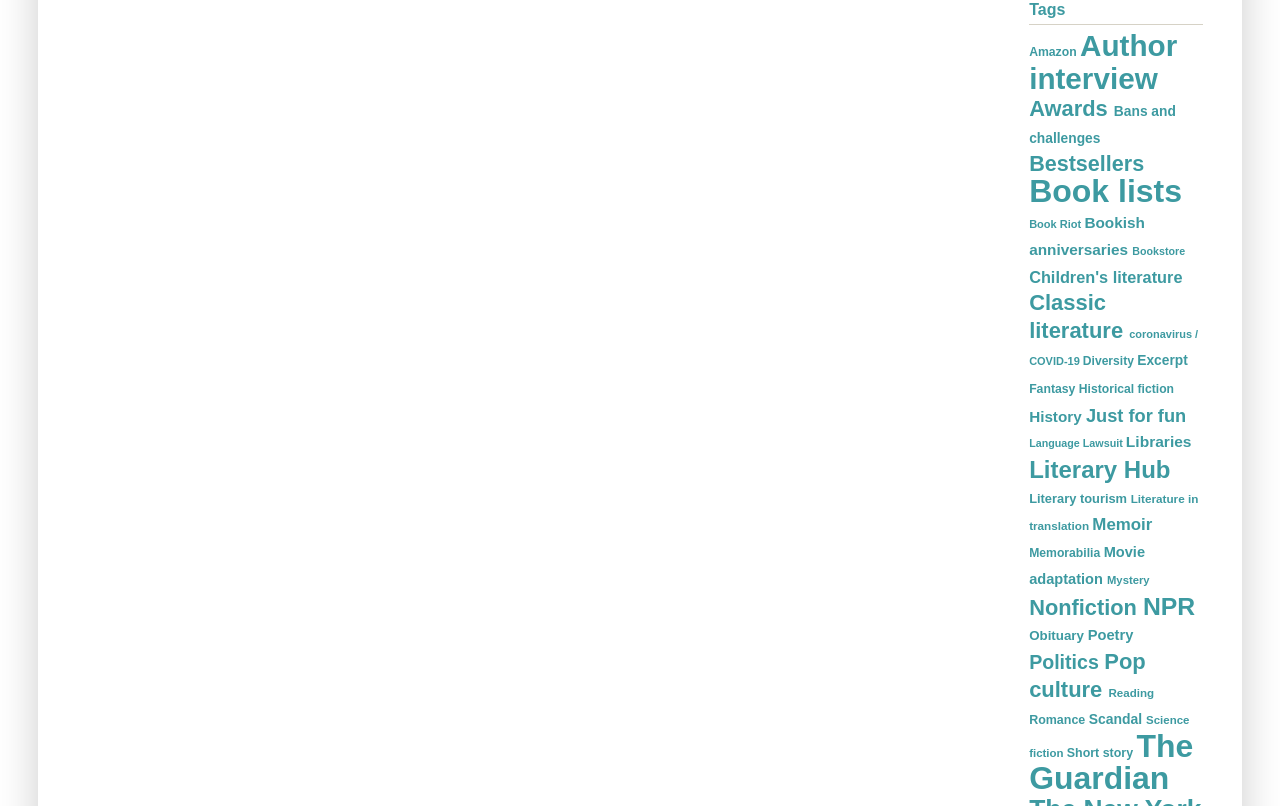Provide a brief response to the question using a single word or phrase: 
What is the first link on the webpage?

Amazon